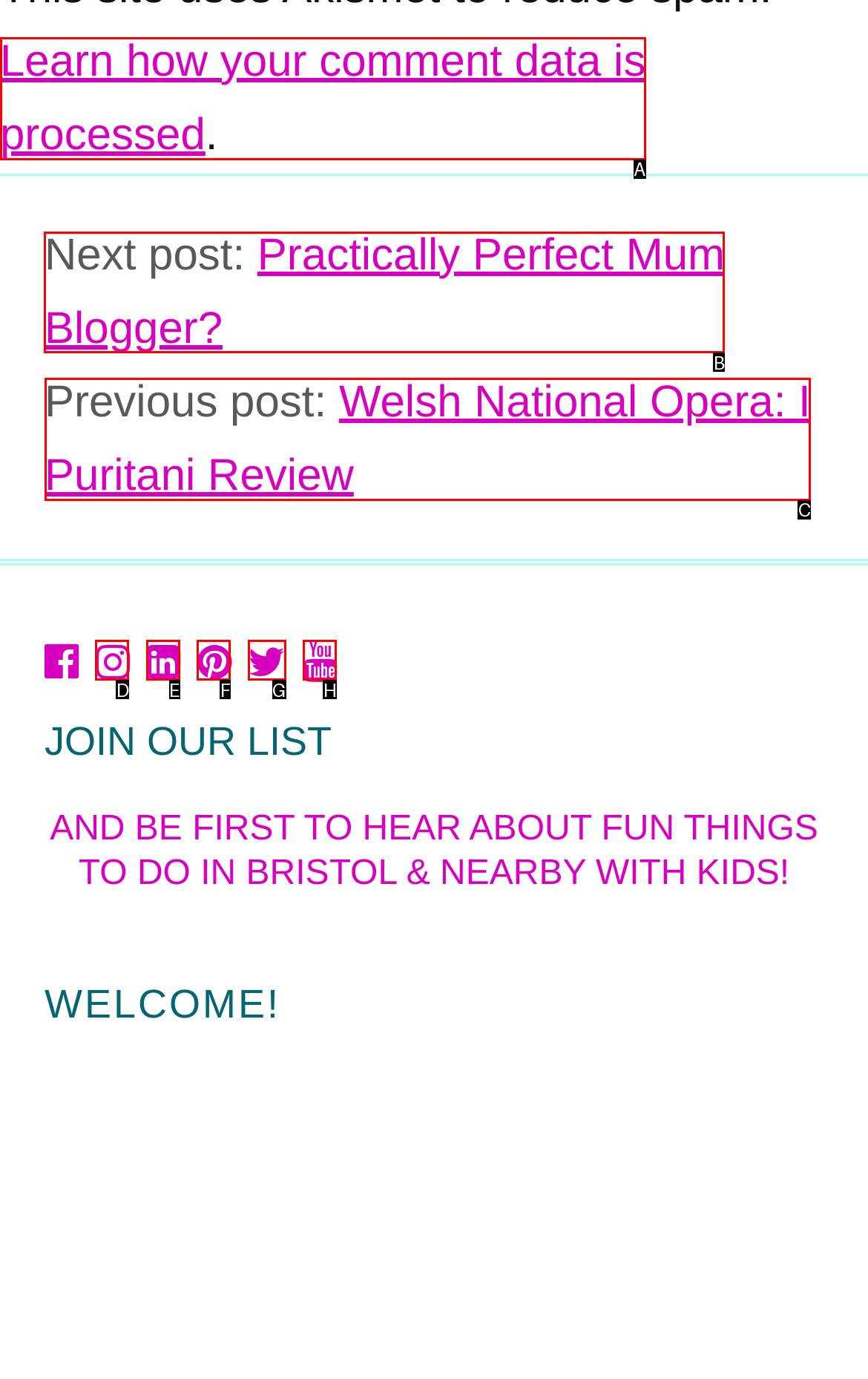Indicate the letter of the UI element that should be clicked to accomplish the task: Go to the next post. Answer with the letter only.

B